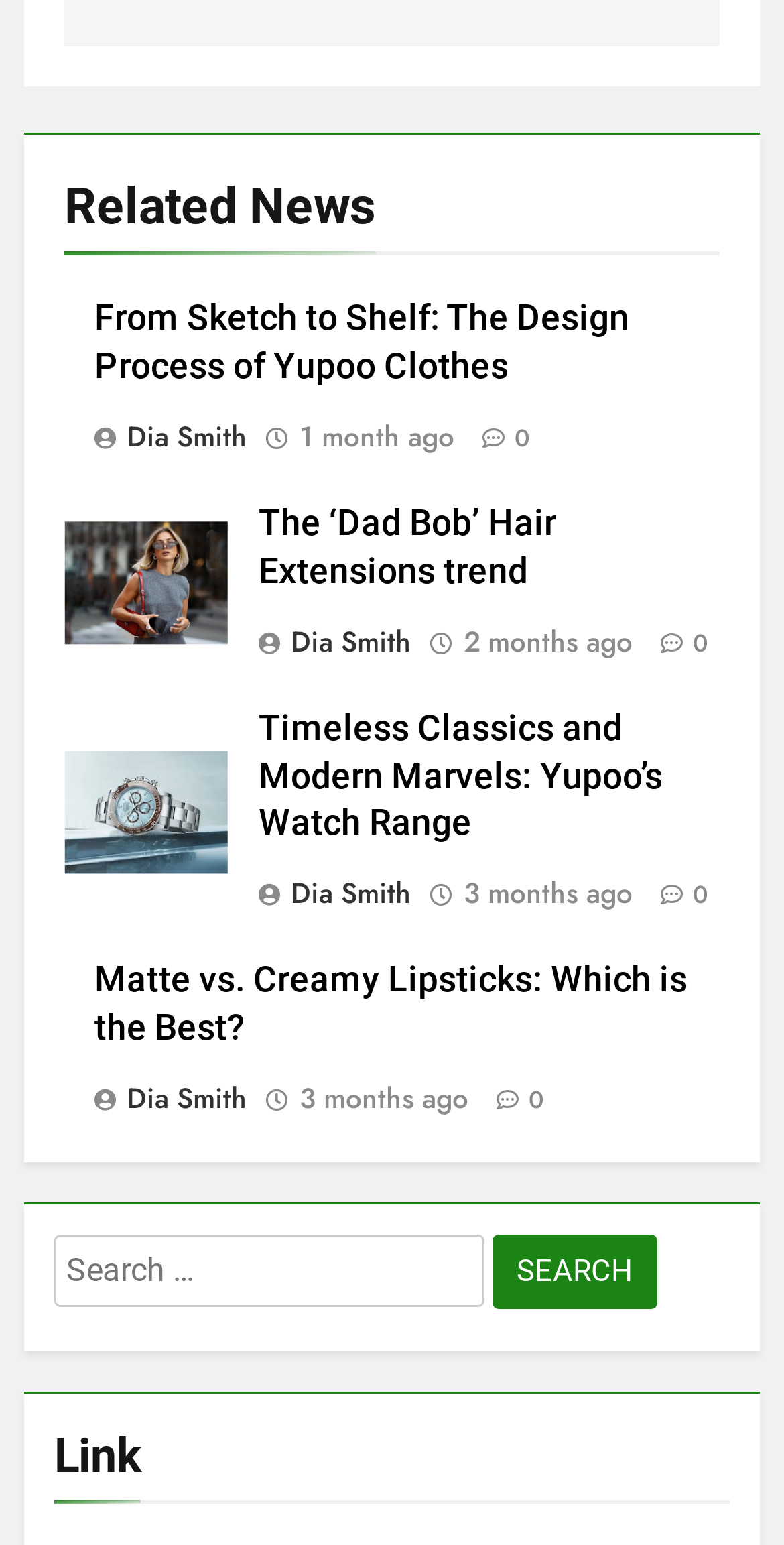Please provide the bounding box coordinates for the element that needs to be clicked to perform the instruction: "Explore Voice Control". The coordinates must consist of four float numbers between 0 and 1, formatted as [left, top, right, bottom].

None